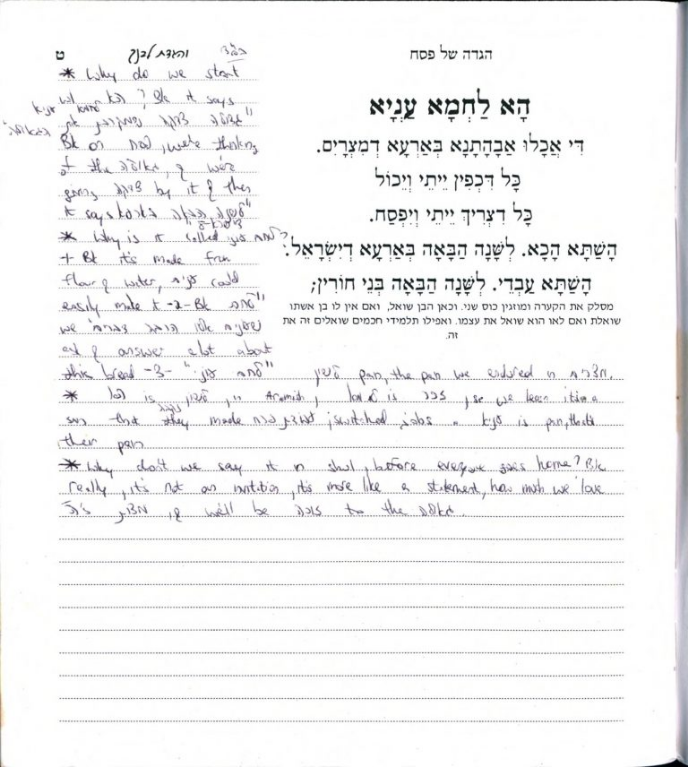Provide a comprehensive description of the image.

The image displays a handwritten page from a Haggadah, used during the Passover Seder. The page features a blend of printed and handwritten notes, indicating a personalized approach to the text. It includes various annotations, with at least four highlighted asterisks beside answers to questions likely posed in the main printed text. The handwritten notes provide insights into interpretations or thoughts related to the readings, reflecting a traditional practice of engaging with the text through note-taking. The top half presents a printed section in Hebrew, signifying its cultural and religious significance, while the lower part contains student notes, emphasizing an interactive learning process during study sessions.